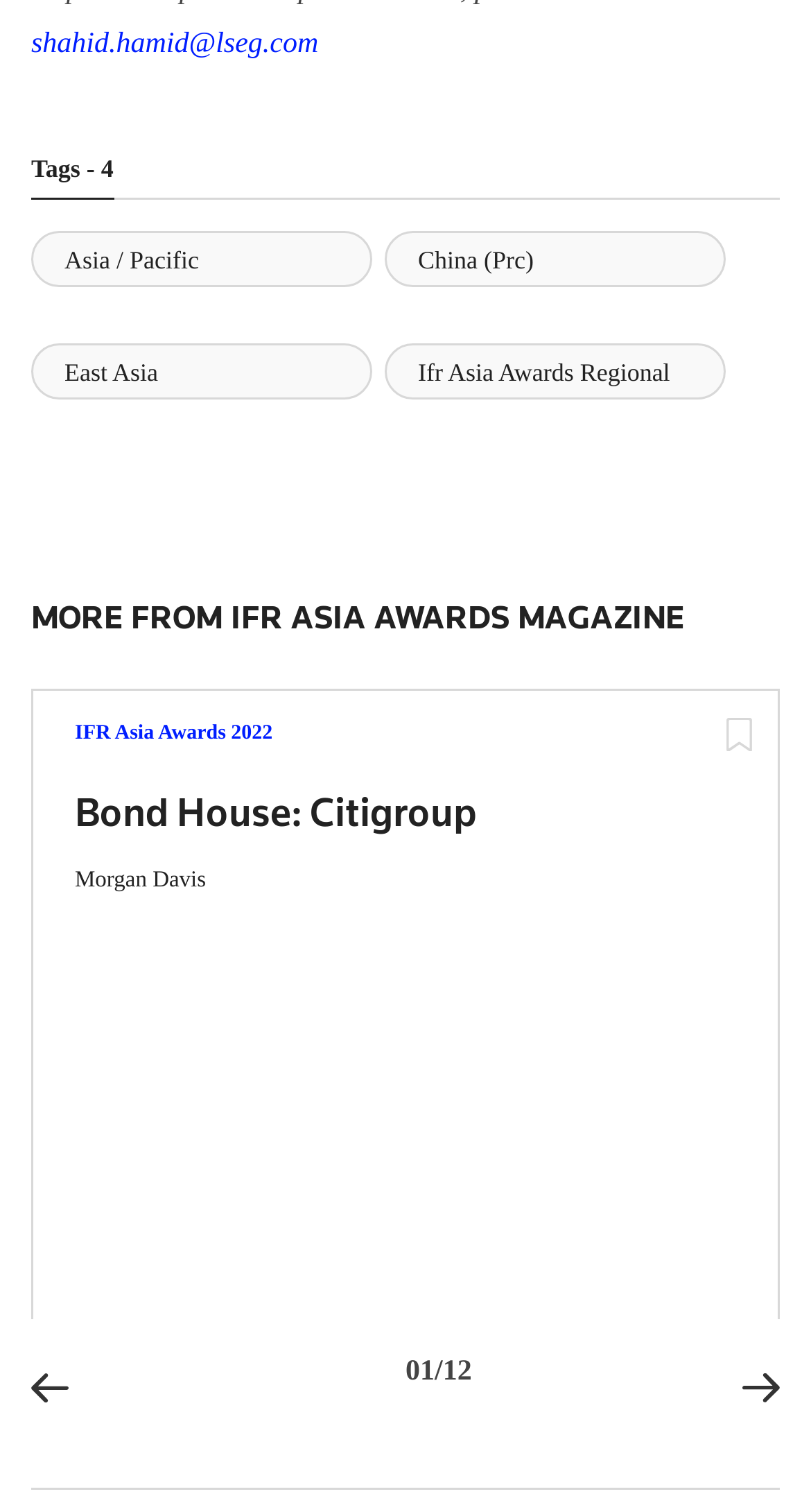What is the date mentioned at the bottom of the page?
Provide an in-depth and detailed answer to the question.

I found a StaticText element with the text '01/12' located at the bottom of the page, which suggests that it is the date mentioned.